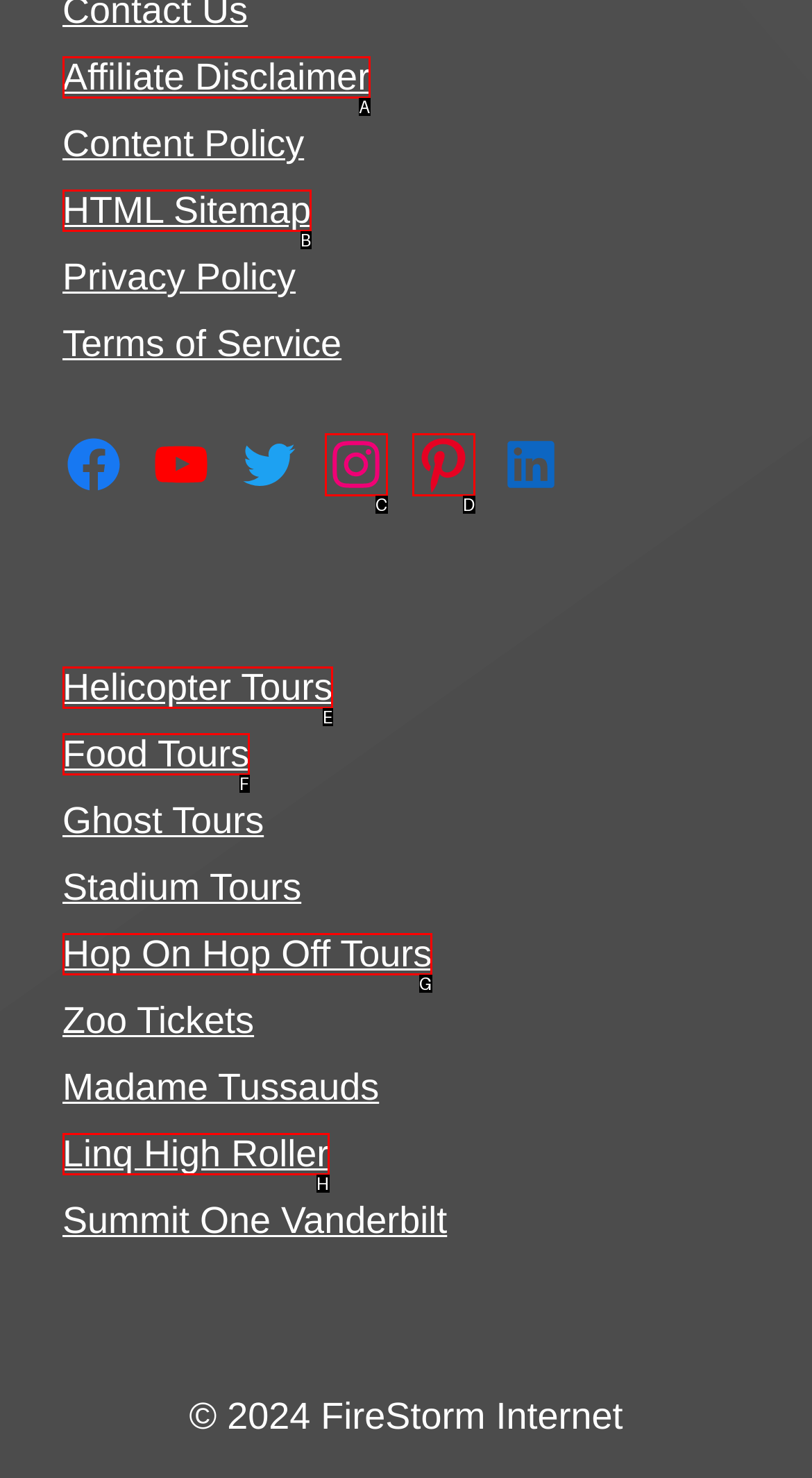Given the description: Hop On Hop Off Tours
Identify the letter of the matching UI element from the options.

G